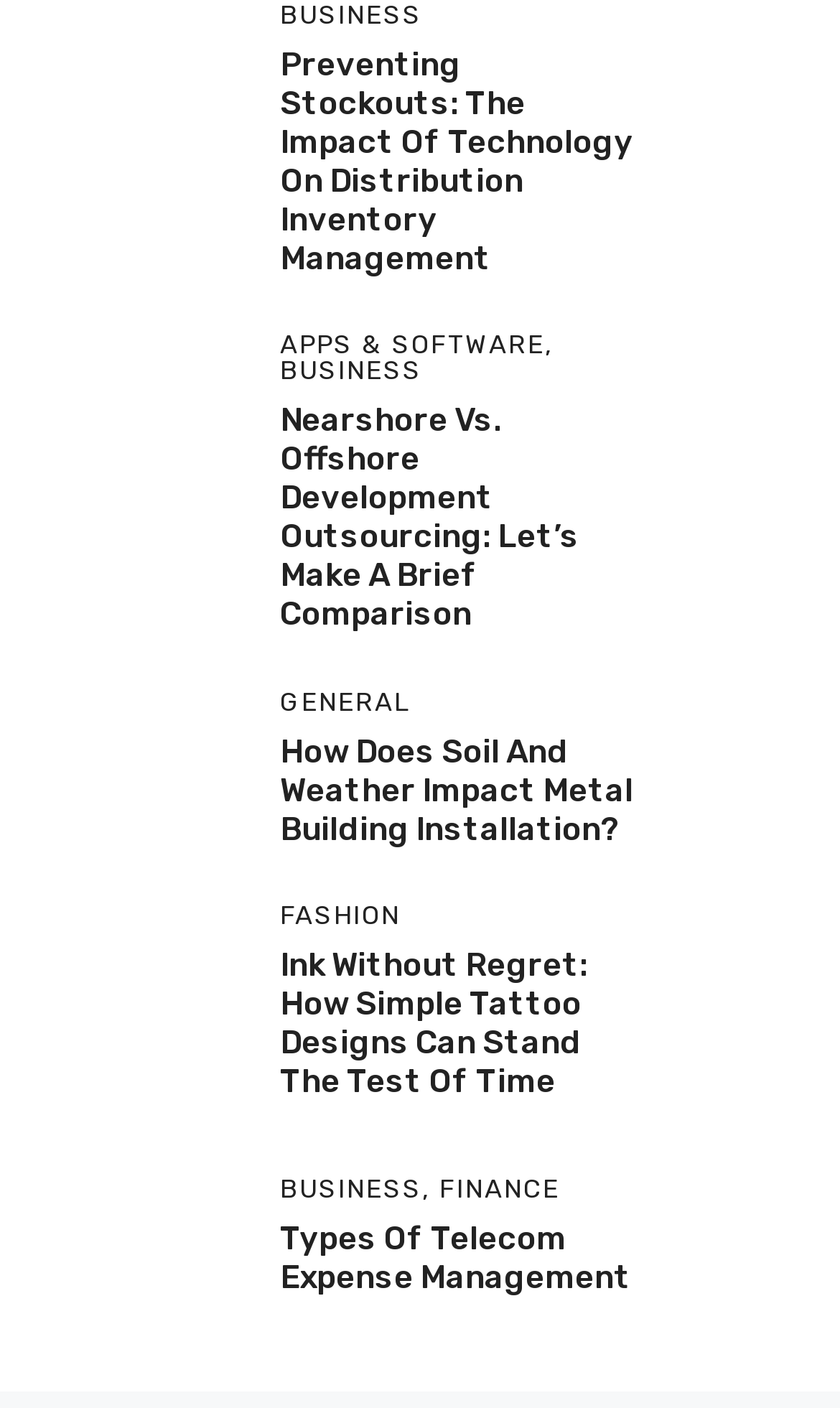Please identify the bounding box coordinates of the clickable region that I should interact with to perform the following instruction: "learn about Metal Building". The coordinates should be expressed as four float numbers between 0 and 1, i.e., [left, top, right, bottom].

[0.077, 0.532, 0.282, 0.562]